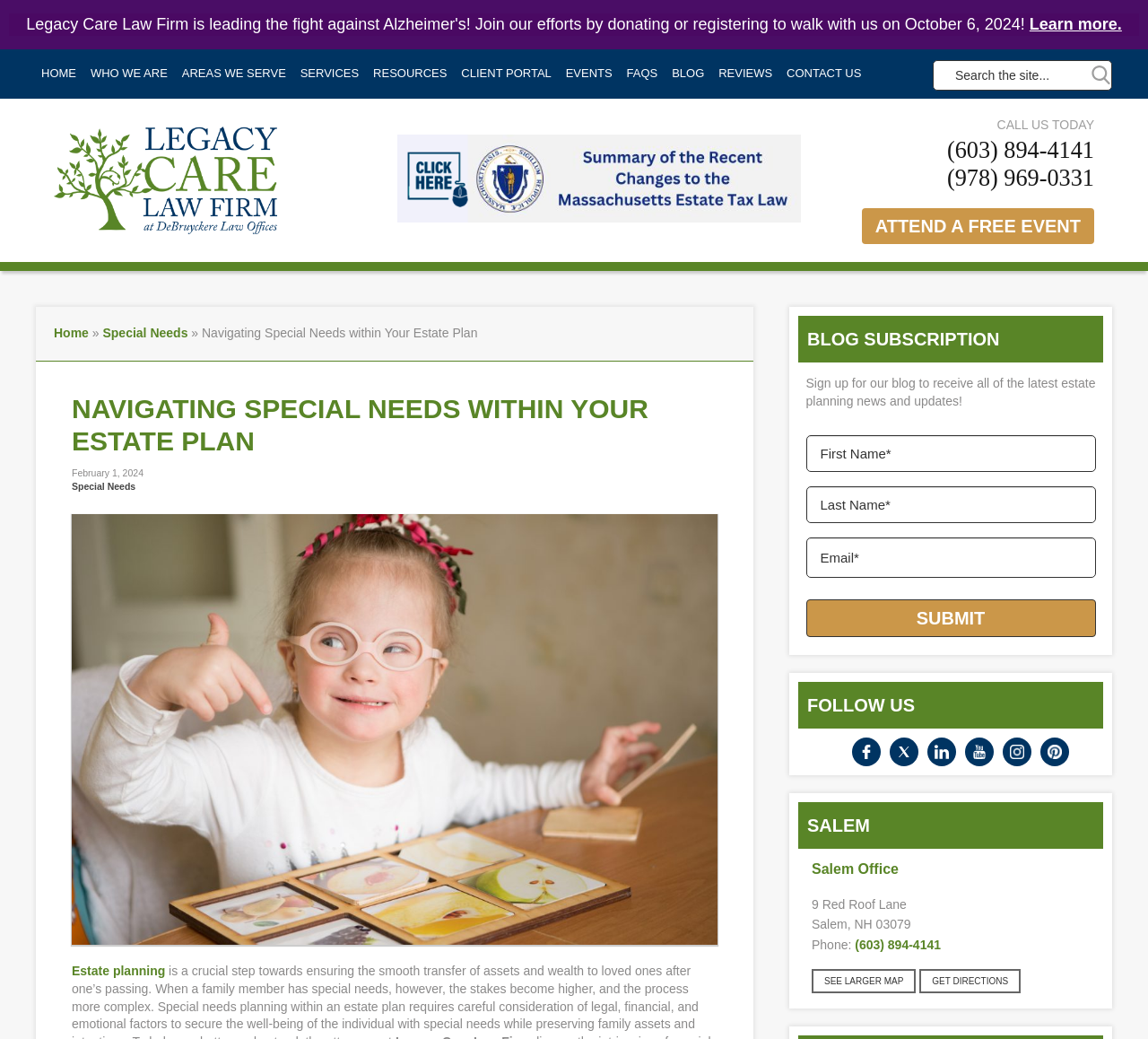Can you determine the main header of this webpage?

NAVIGATING SPECIAL NEEDS WITHIN YOUR ESTATE PLAN